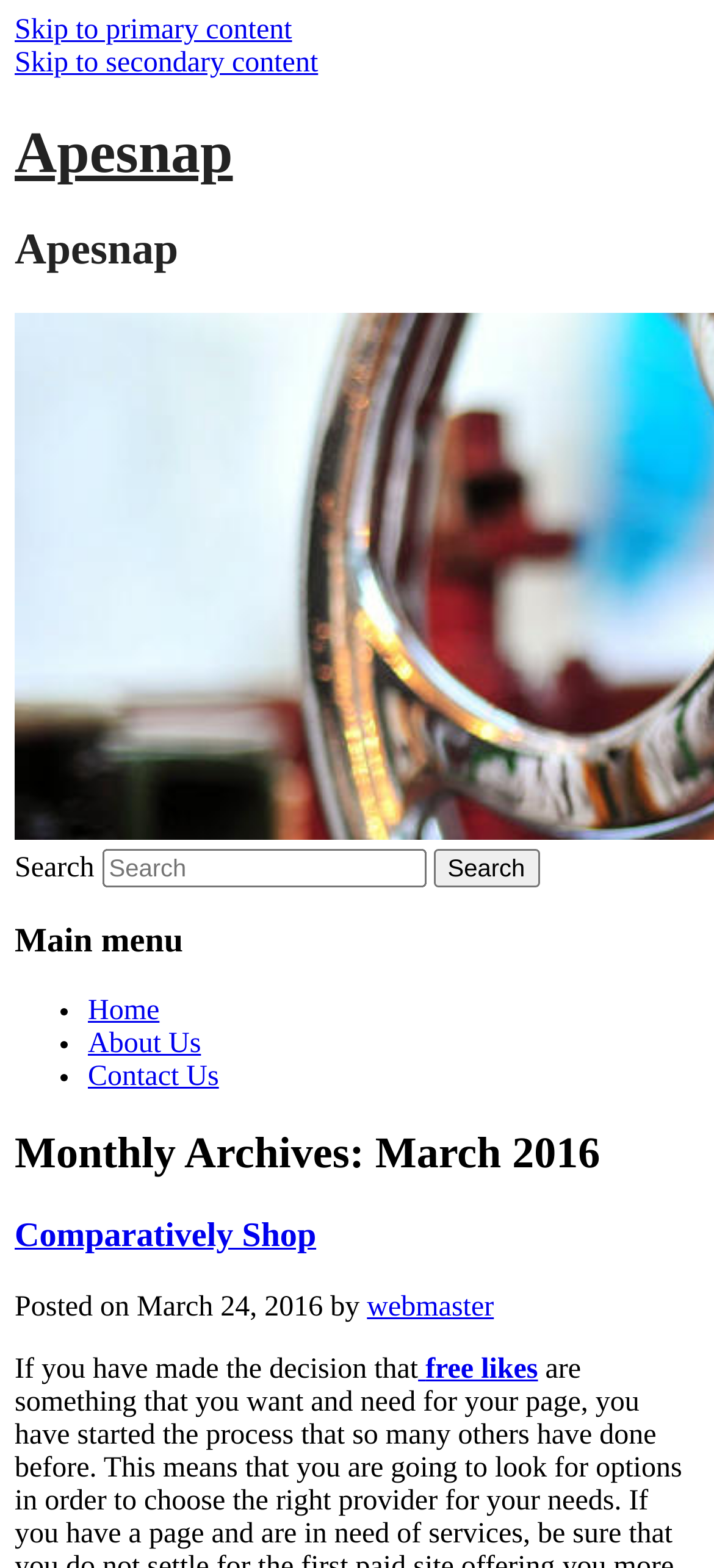Please identify the bounding box coordinates of the region to click in order to complete the given instruction: "Go to Home page". The coordinates should be four float numbers between 0 and 1, i.e., [left, top, right, bottom].

[0.123, 0.635, 0.223, 0.655]